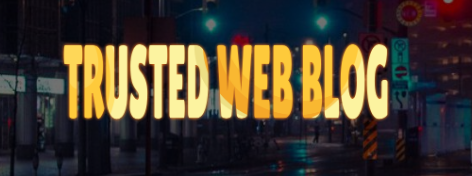What type of scene is depicted in the background?
Please respond to the question thoroughly and include all relevant details.

The background of the image features a nighttime urban scene, which is hinted at by the ambient streetlights that illuminate the city street, creating a lively yet tranquil atmosphere.